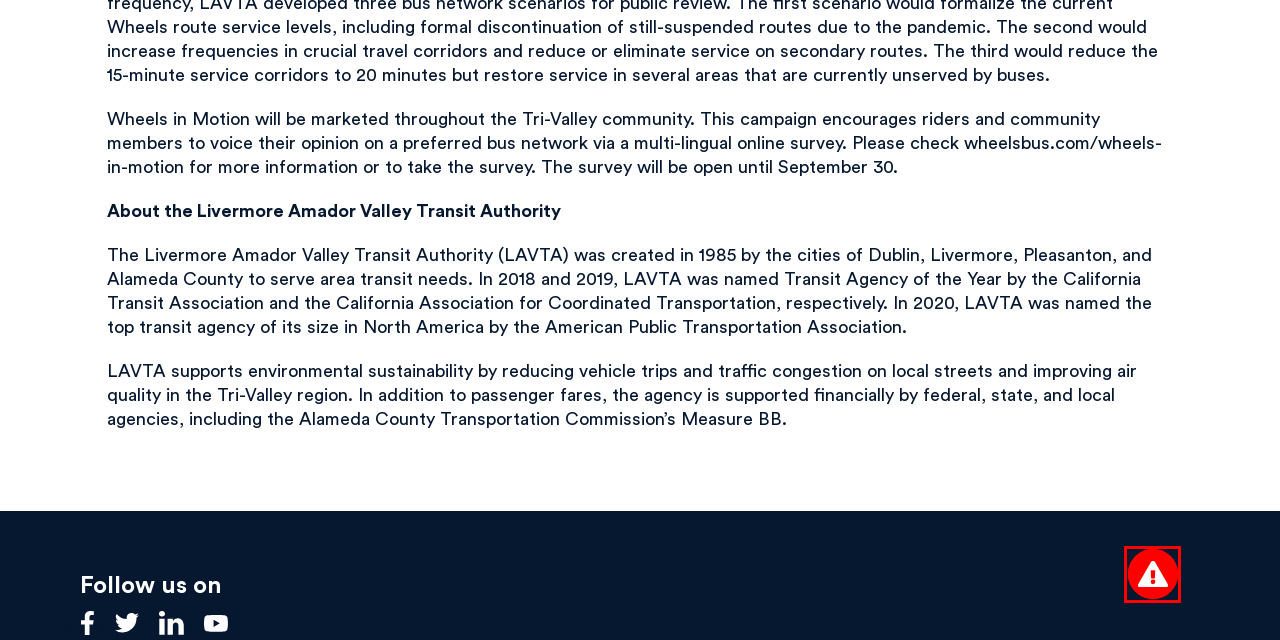You have a screenshot of a webpage with a red bounding box around an element. Identify the webpage description that best fits the new page that appears after clicking the selected element in the red bounding box. Here are the candidates:
A. Bus Tracker
B. Las Positas College Program
C. Middle/High School Students
D. Meetings/Agendas
E. ADA Compliancy
F. Dial-A-Ride and Para-Taxi
G. Reports
H. Alerts

H